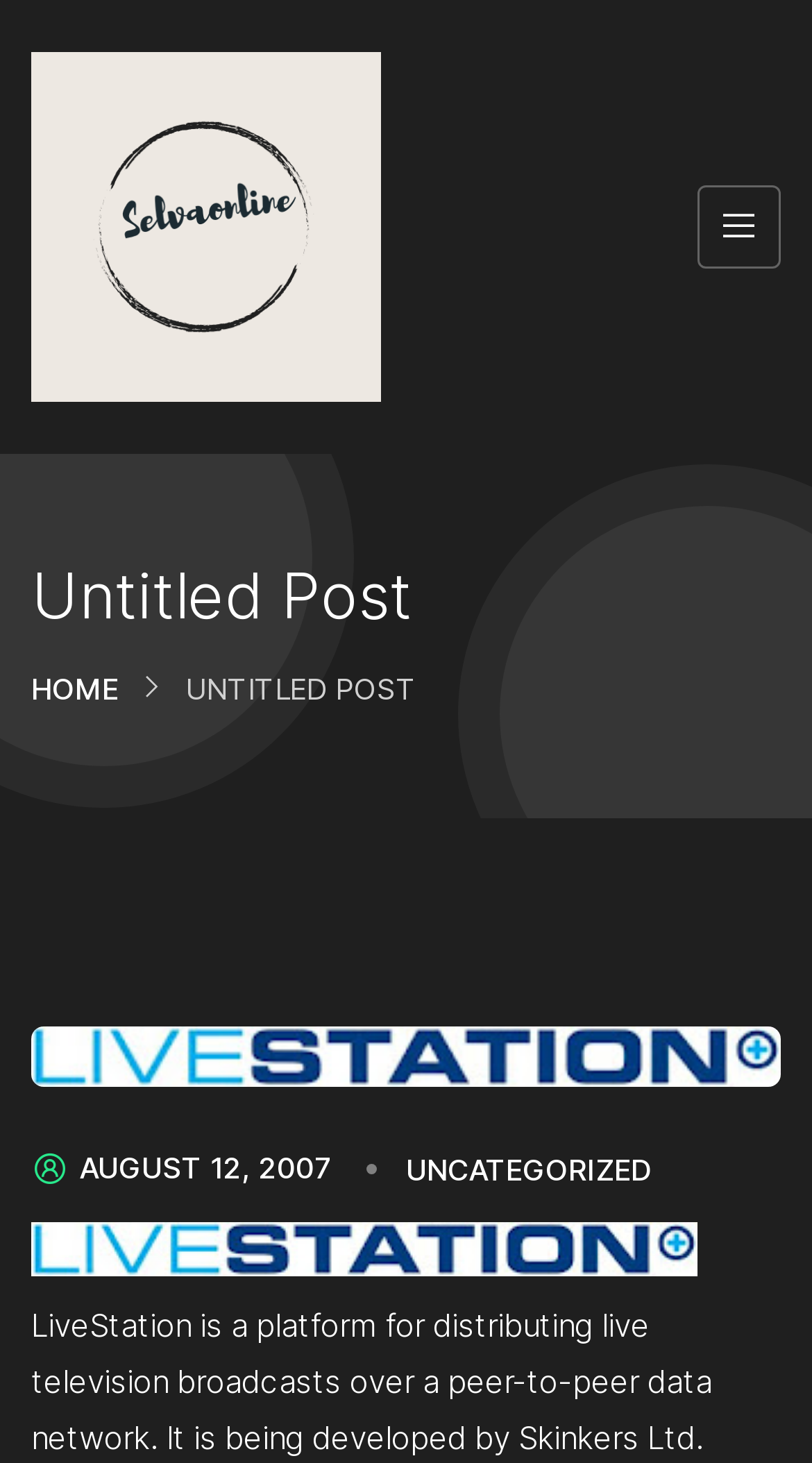What is the title of the post?
Provide a detailed and well-explained answer to the question.

The title of the post is located at the top of the webpage, and it is a static text element with a bounding box of [0.228, 0.458, 0.513, 0.482].